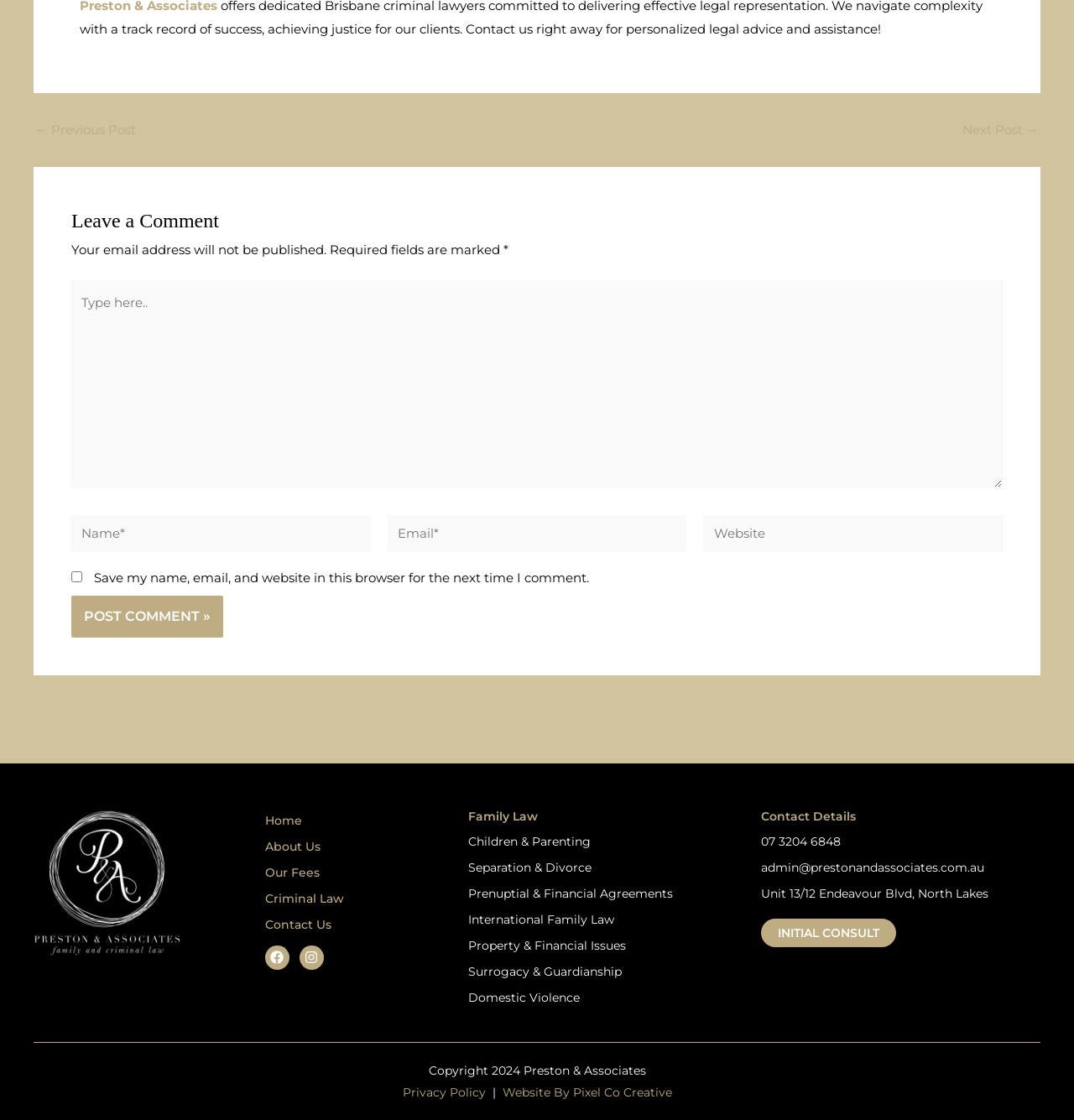Locate the bounding box coordinates of the item that should be clicked to fulfill the instruction: "Enter your name".

[0.066, 0.462, 0.106, 0.476]